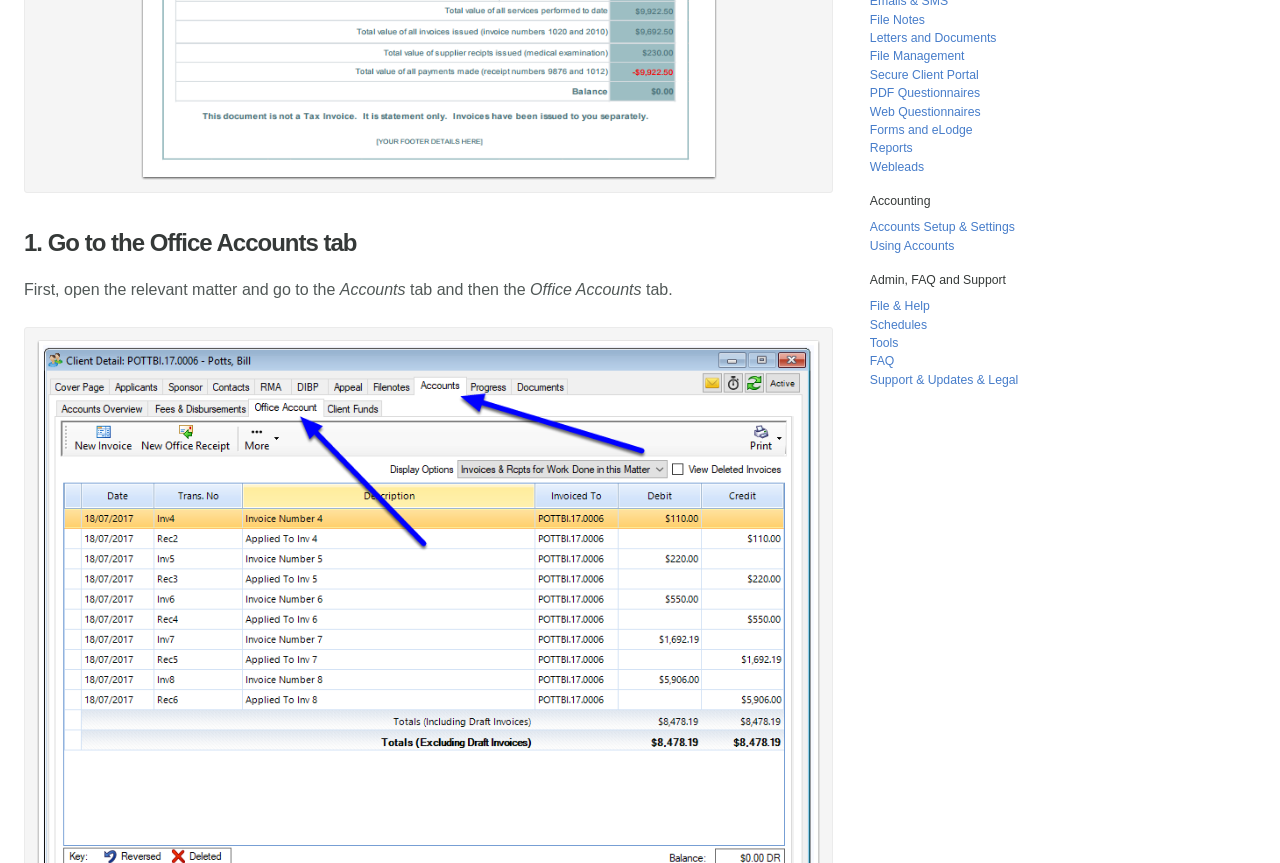Locate the bounding box coordinates of the area to click to fulfill this instruction: "Get Help from FAQ". The bounding box should be presented as four float numbers between 0 and 1, in the order [left, top, right, bottom].

[0.68, 0.411, 0.699, 0.427]